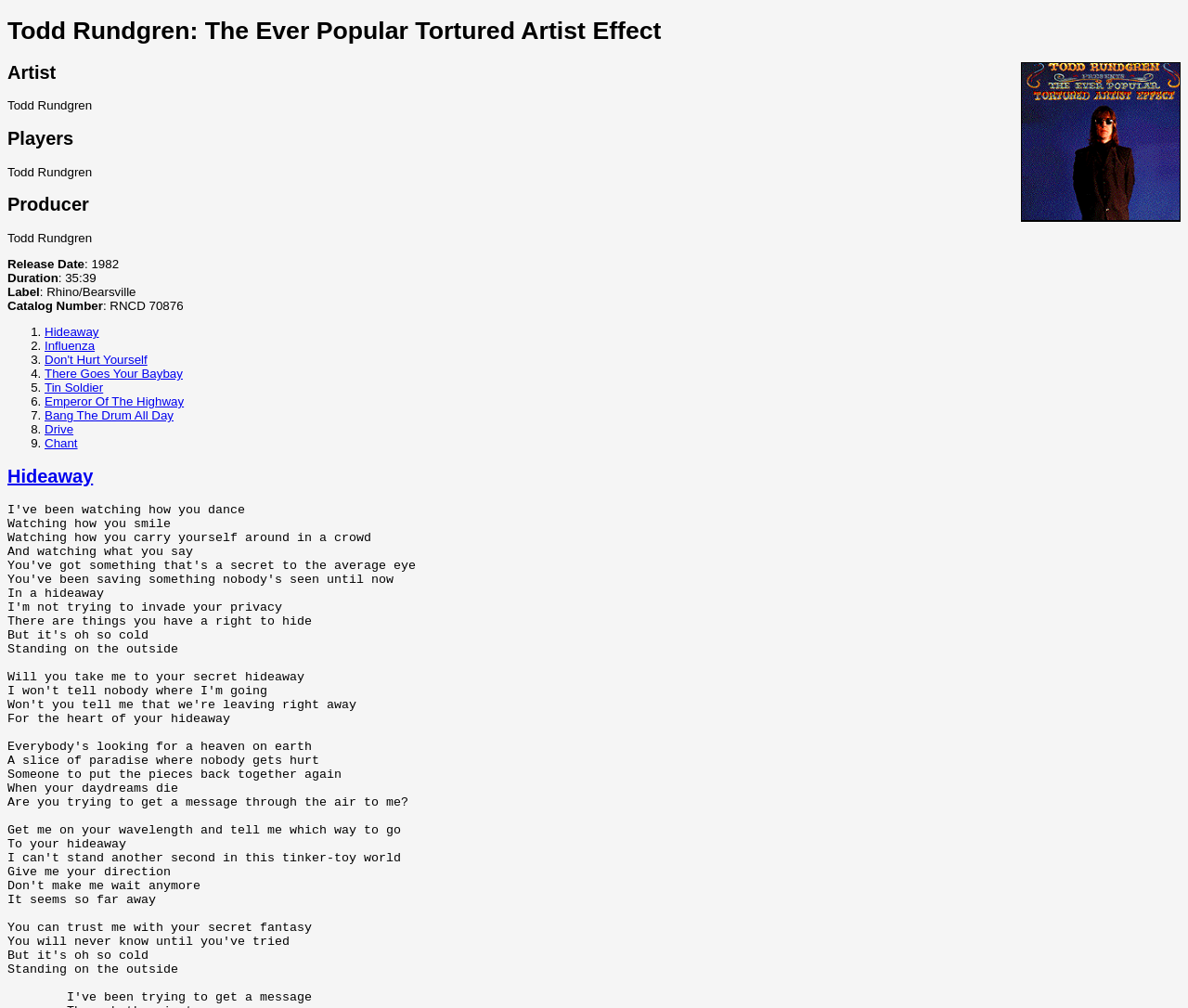Carefully examine the image and provide an in-depth answer to the question: How many tracks are in the album?

I found the number of tracks by counting the ListMarker elements which are used to number the tracks in the tracklist. There are 9 ListMarker elements, so there are 9 tracks in the album.